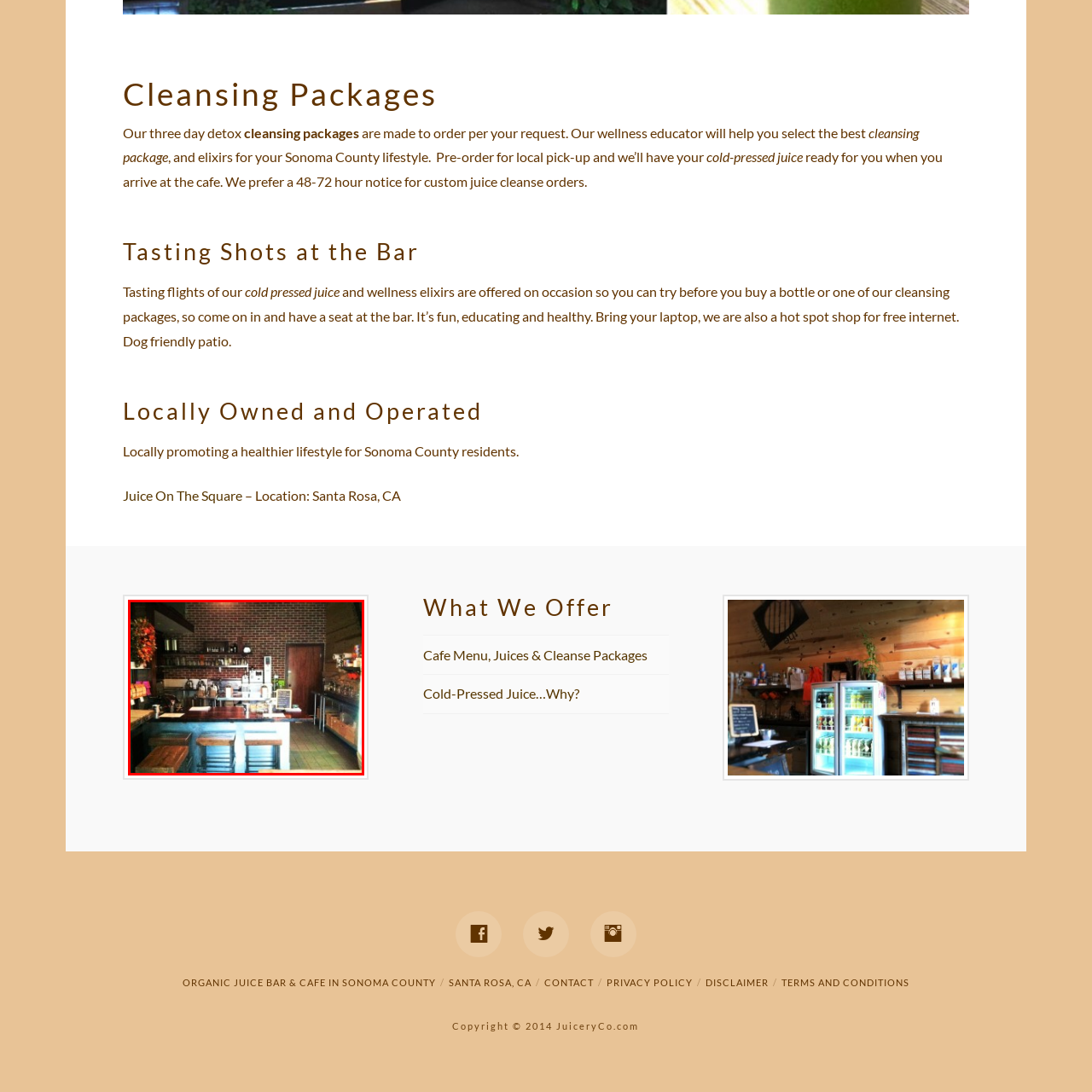Focus on the section encased in the red border, What is the purpose of the shelves in the background? Give your response as a single word or phrase.

To hold ingredients and elixirs